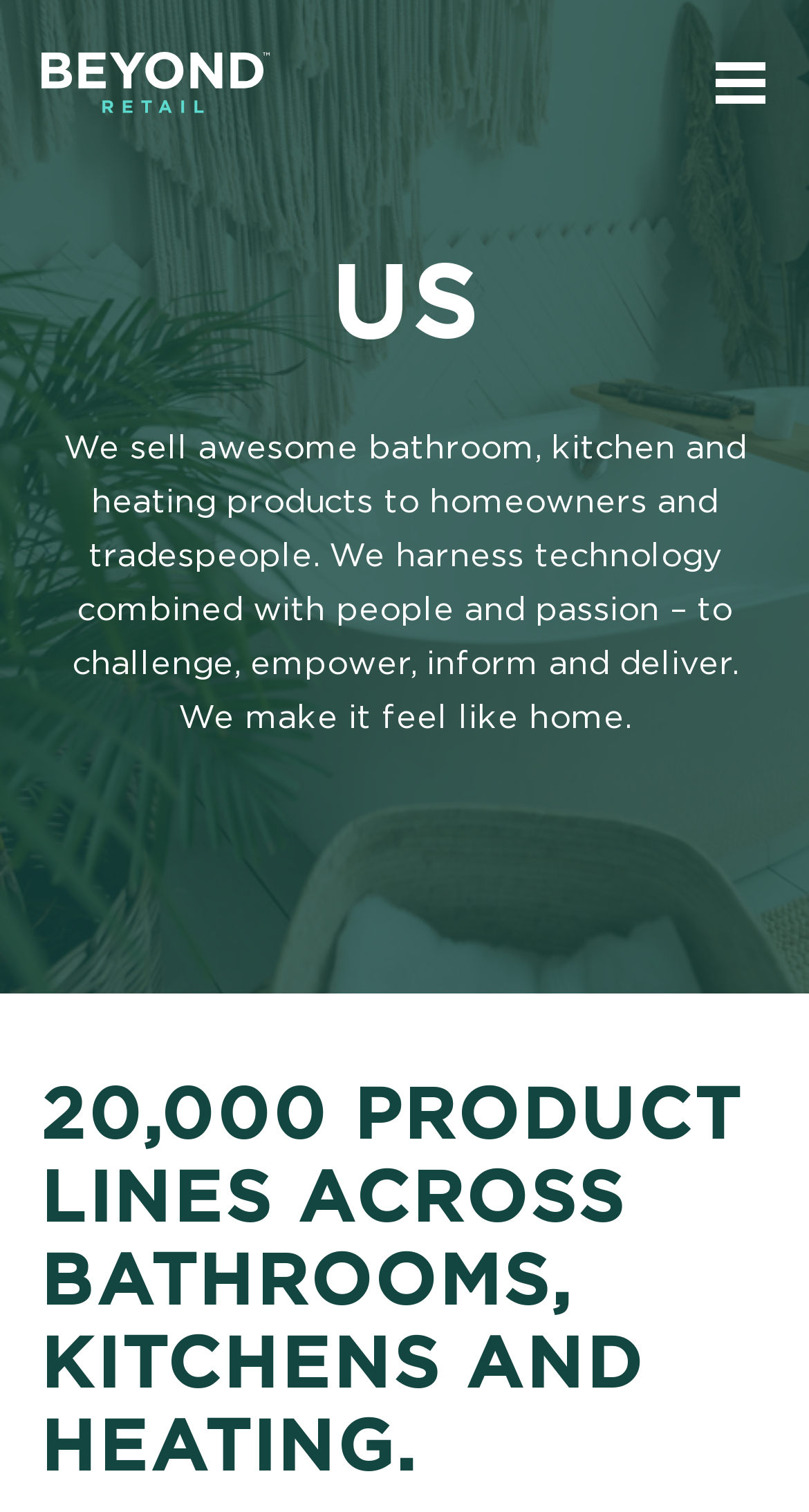Identify the bounding box of the UI component described as: "Toggle main navigation".

[0.851, 0.021, 0.979, 0.089]